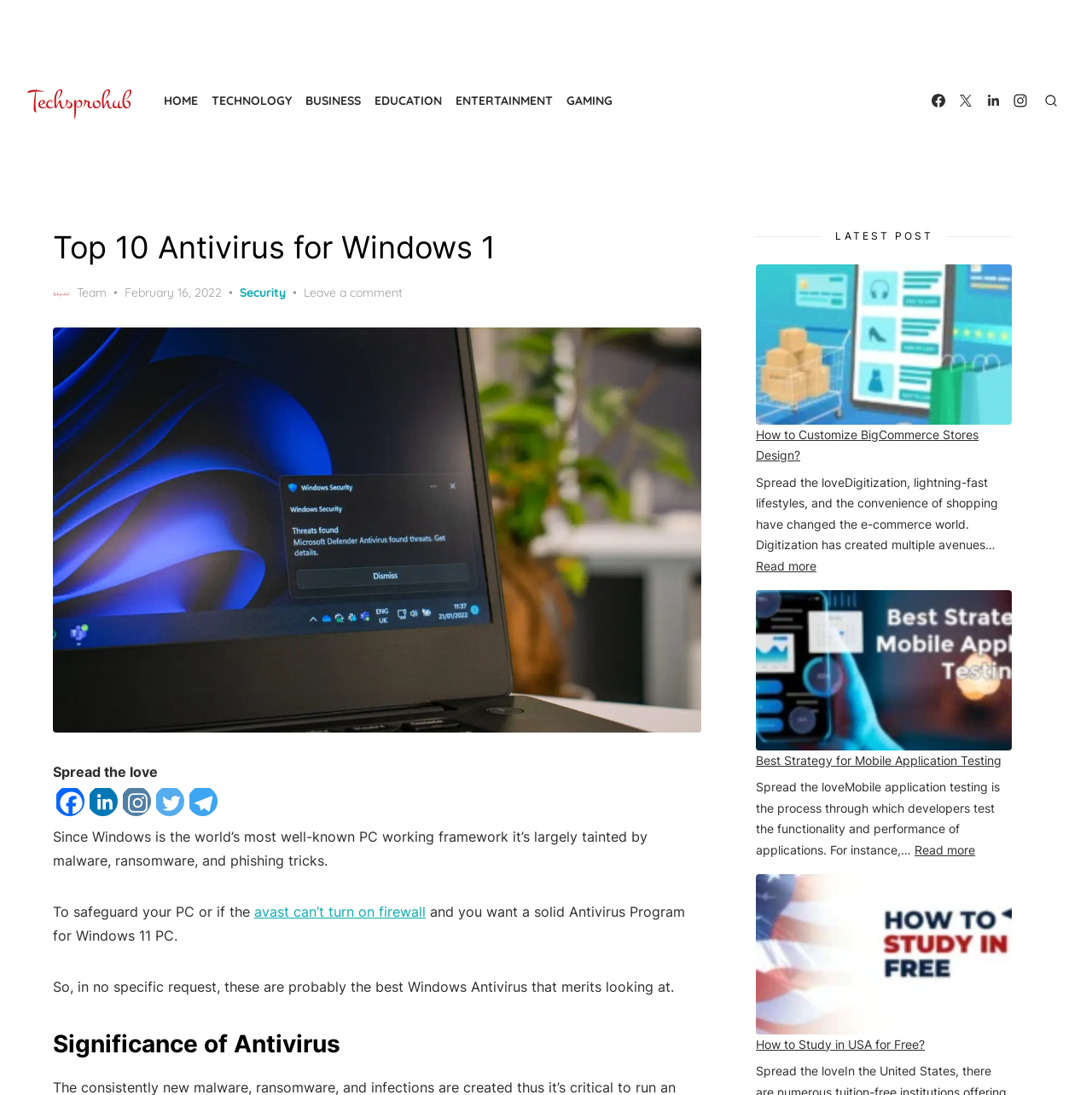Explain the webpage in detail.

The webpage is about antivirus software for Windows 11, with a focus on solving the issue of Avast firewall not turning on. At the top, there is a logo and a navigation menu with links to different sections, including "HOME", "TECHNOLOGY", "BUSINESS", "EDUCATION", and "ENTERTAINMENT". 

Below the navigation menu, there is a header section with a title "Top 10 Antivirus for Windows 11" and a posted date "February 16, 2022". There is also an image related to antivirus software for Windows 11.

The main content of the webpage starts with a brief introduction to the importance of antivirus software for Windows 11, mentioning the risks of malware, ransomware, and phishing tricks. It then discusses the issue of Avast firewall not turning on and the need for a solid antivirus program.

The webpage also features a section titled "Significance of Antivirus" and a "LATEST POST" section, which showcases three recent articles with images and summaries. The articles are about customizing BigCommerce stores design, strategy for mobile application testing, and studying in the USA for free.

On the right side of the webpage, there are social media links to Facebook, Twitter, LinkedIn, and Instagram, as well as a button to share the content on these platforms.